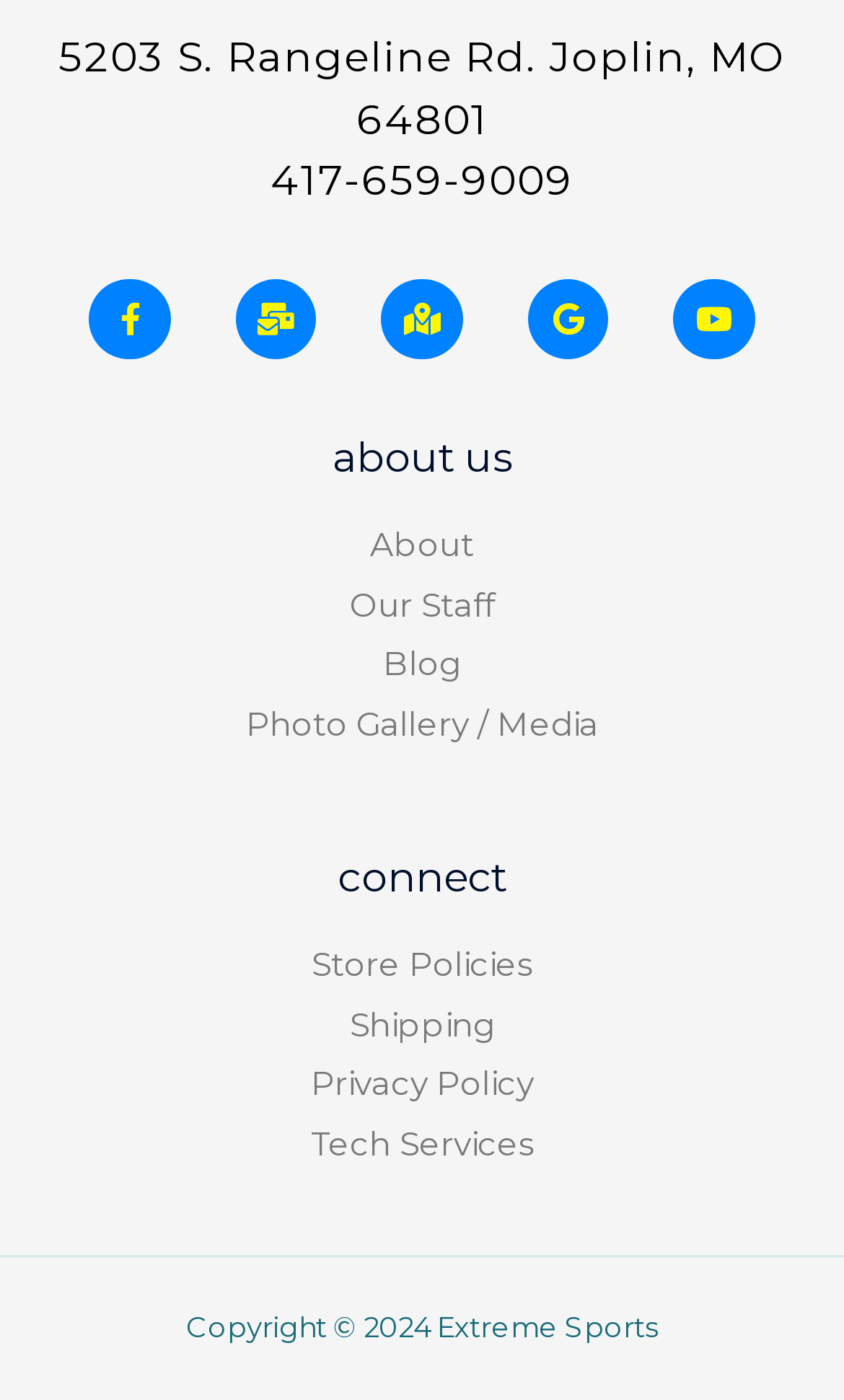What is the last item in the 'connect' section? Based on the image, give a response in one word or a short phrase.

Shipping